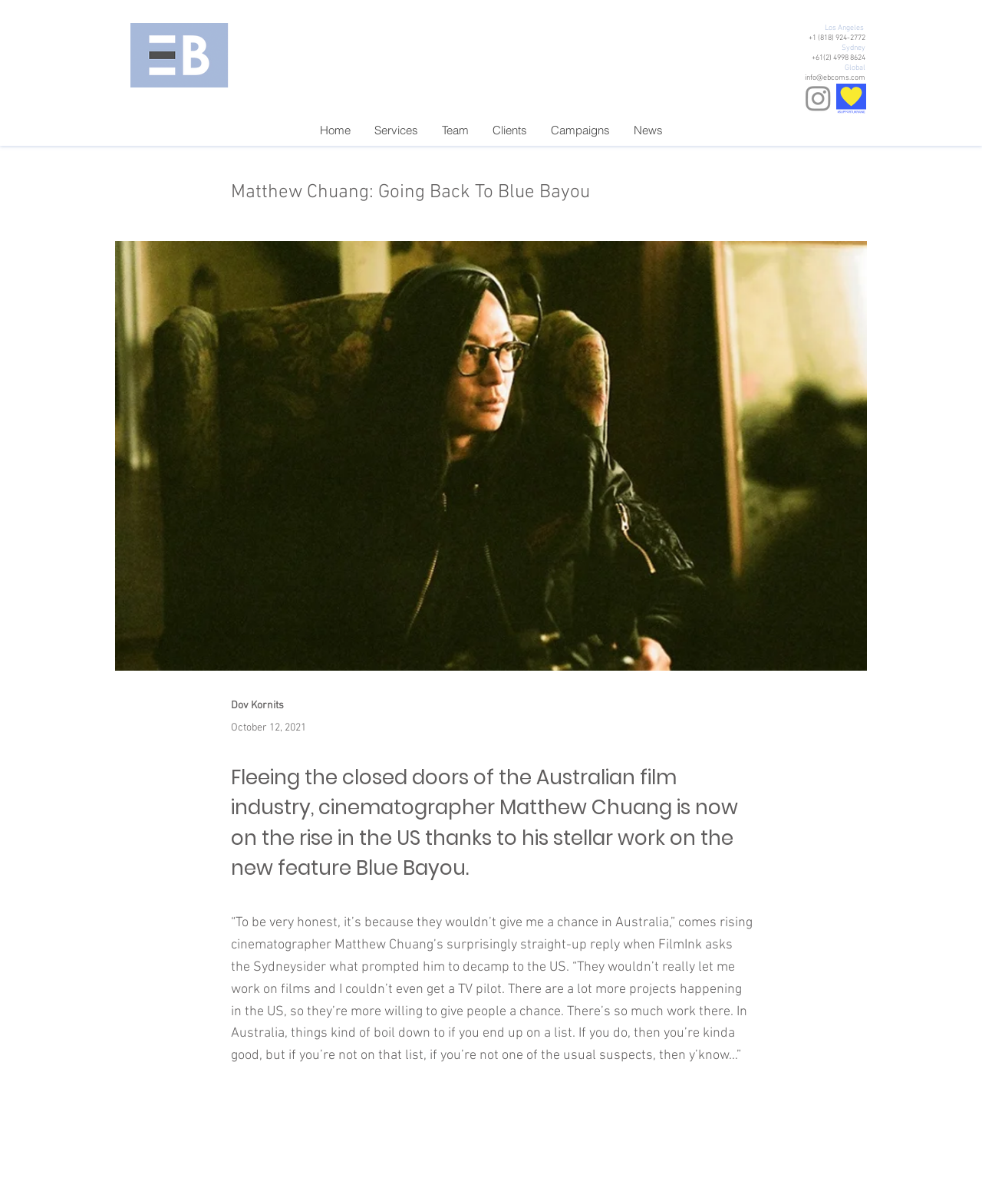Give a detailed account of the webpage's layout and content.

The webpage is about Matthew Chuang, a cinematographer who has moved from Australia to the US to pursue his career. At the top left corner, there is a logo of "ebcoms" with two images, "ebcoms-logo-letterhead.png" and "ebcoms-logo-web.png". On the top right corner, there are contact information and location details, including "Los Angeles" and "+1 (818) 924-2772", "Sydney" and "+61(2) 4998 8624", and "Global" with an email address "info@ebcoms.com". Below the contact information, there is a social bar with a link to Instagram.

On the top navigation bar, there are links to "Home", "Services", "Team", "Clients", "Campaigns", and "News". The main content of the webpage is an article about Matthew Chuang, with a heading "Matthew Chuang: Going Back To Blue Bayou". The article is written by Dov Kornits and was published on October 12, 2021. The article discusses Matthew Chuang's decision to leave the Australian film industry and pursue his career in the US, where he has found more opportunities. The article includes a quote from Matthew Chuang, where he explains that he was not given a chance to work on films in Australia and had to move to the US to pursue his career.